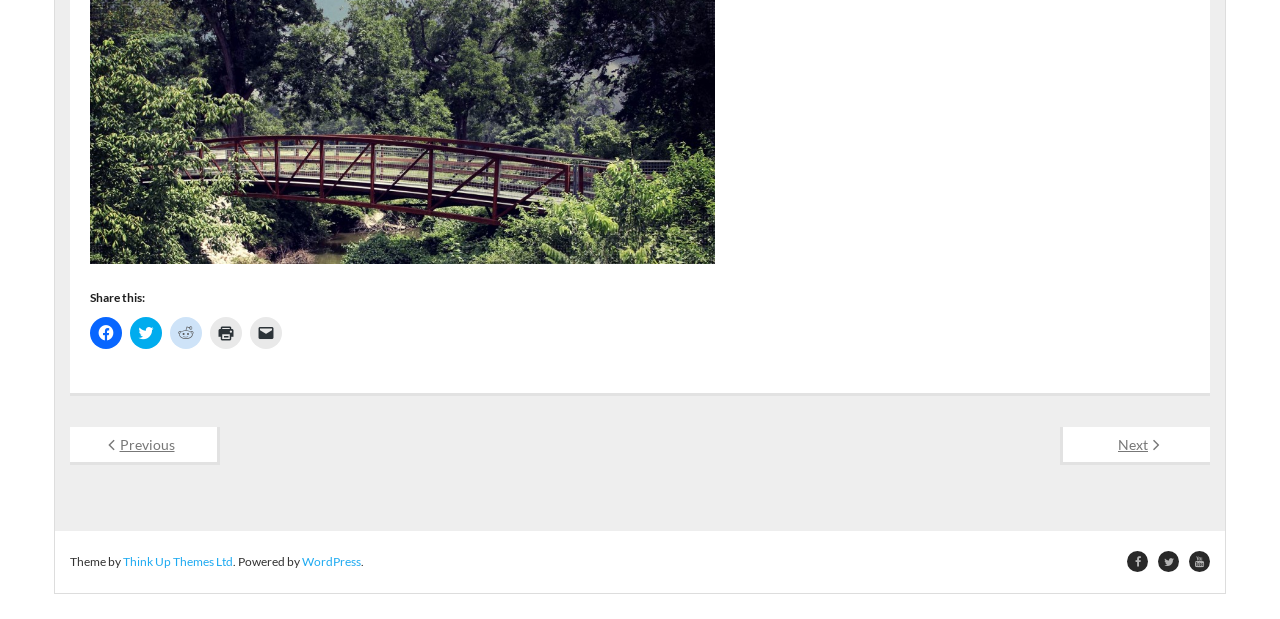Identify the bounding box coordinates of the clickable region necessary to fulfill the following instruction: "Click the 'Compare Batman Facts?' button". The bounding box coordinates should be four float numbers between 0 and 1, i.e., [left, top, right, bottom].

None